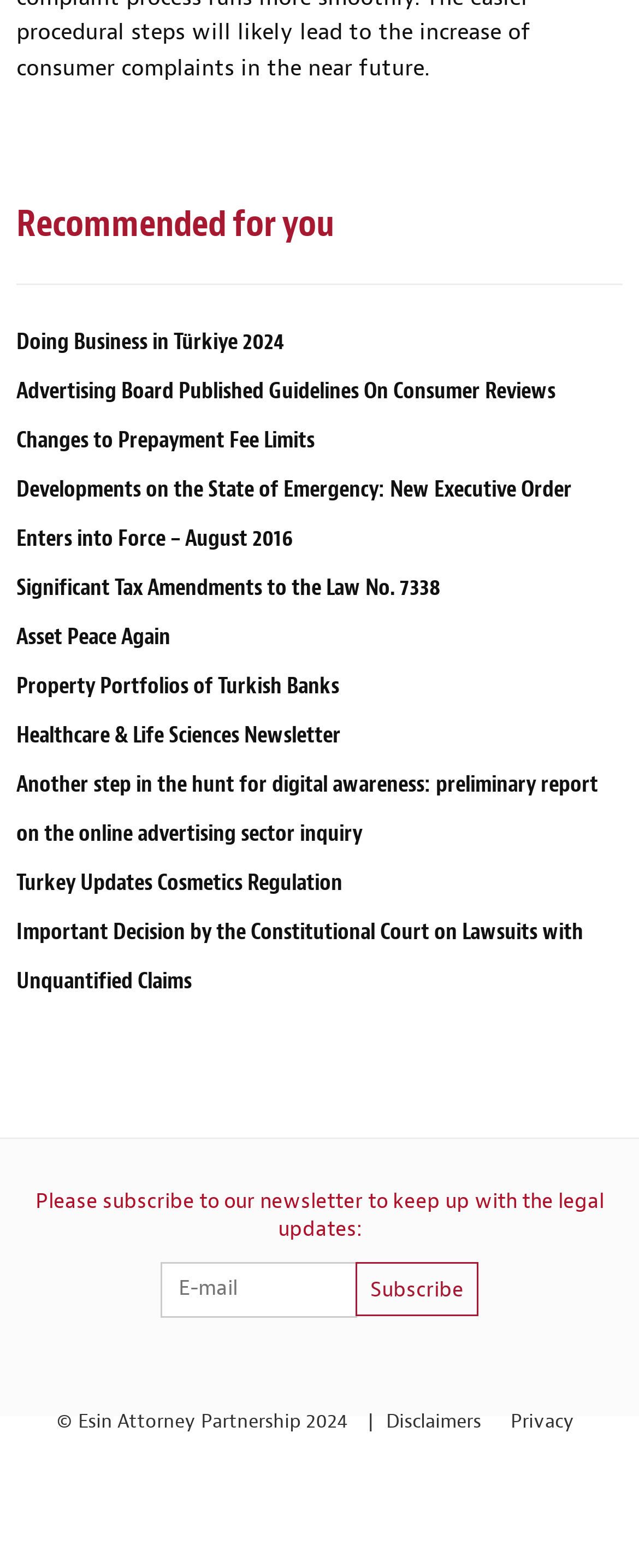What is the purpose of the textbox? Observe the screenshot and provide a one-word or short phrase answer.

Subscribe to newsletter